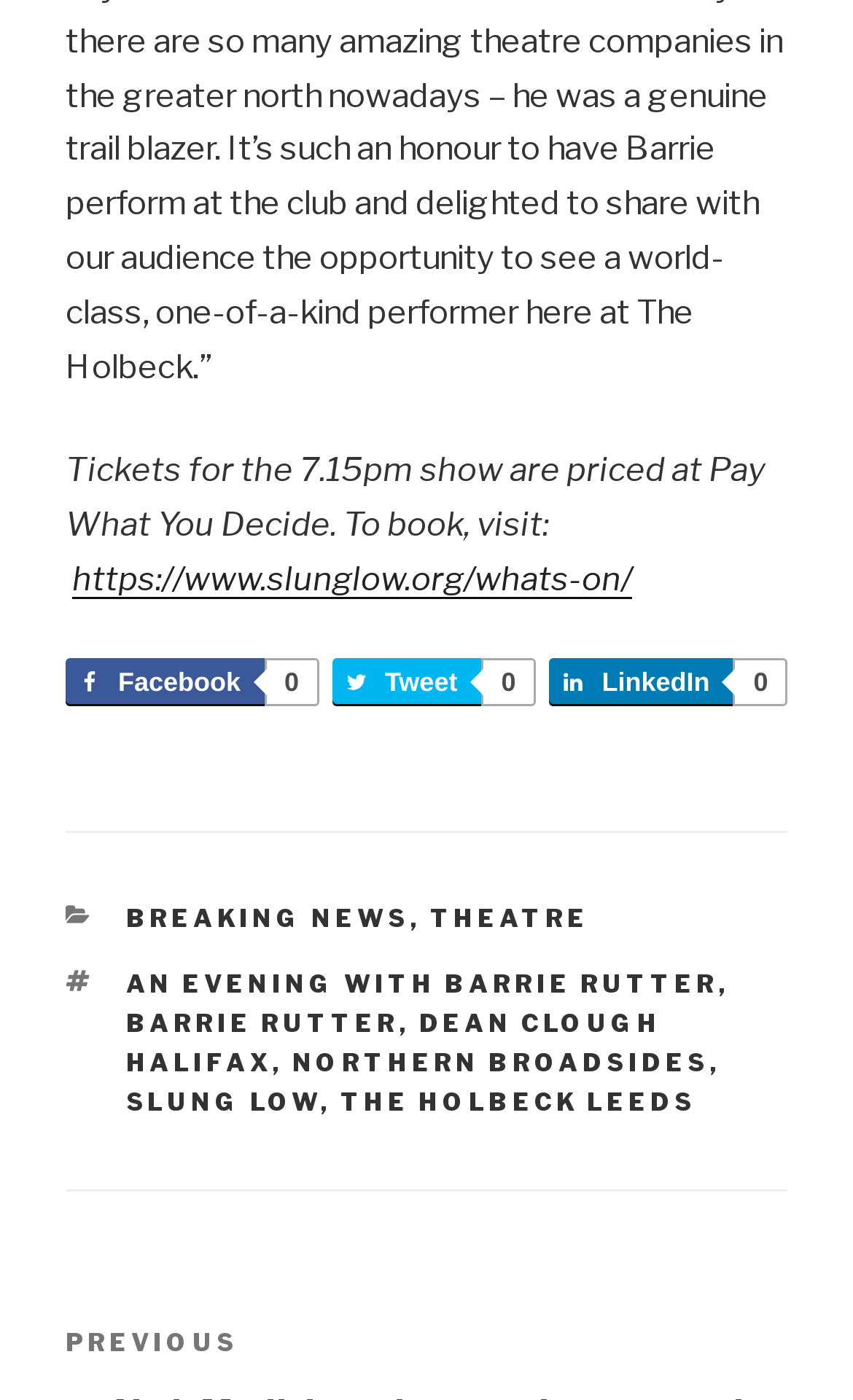How many social media links are there?
We need a detailed and exhaustive answer to the question. Please elaborate.

There are three social media links: Facebook, Tweet, and LinkedIn, which are represented by link elements with IDs 411, 412, and 413, respectively, each containing an image element.